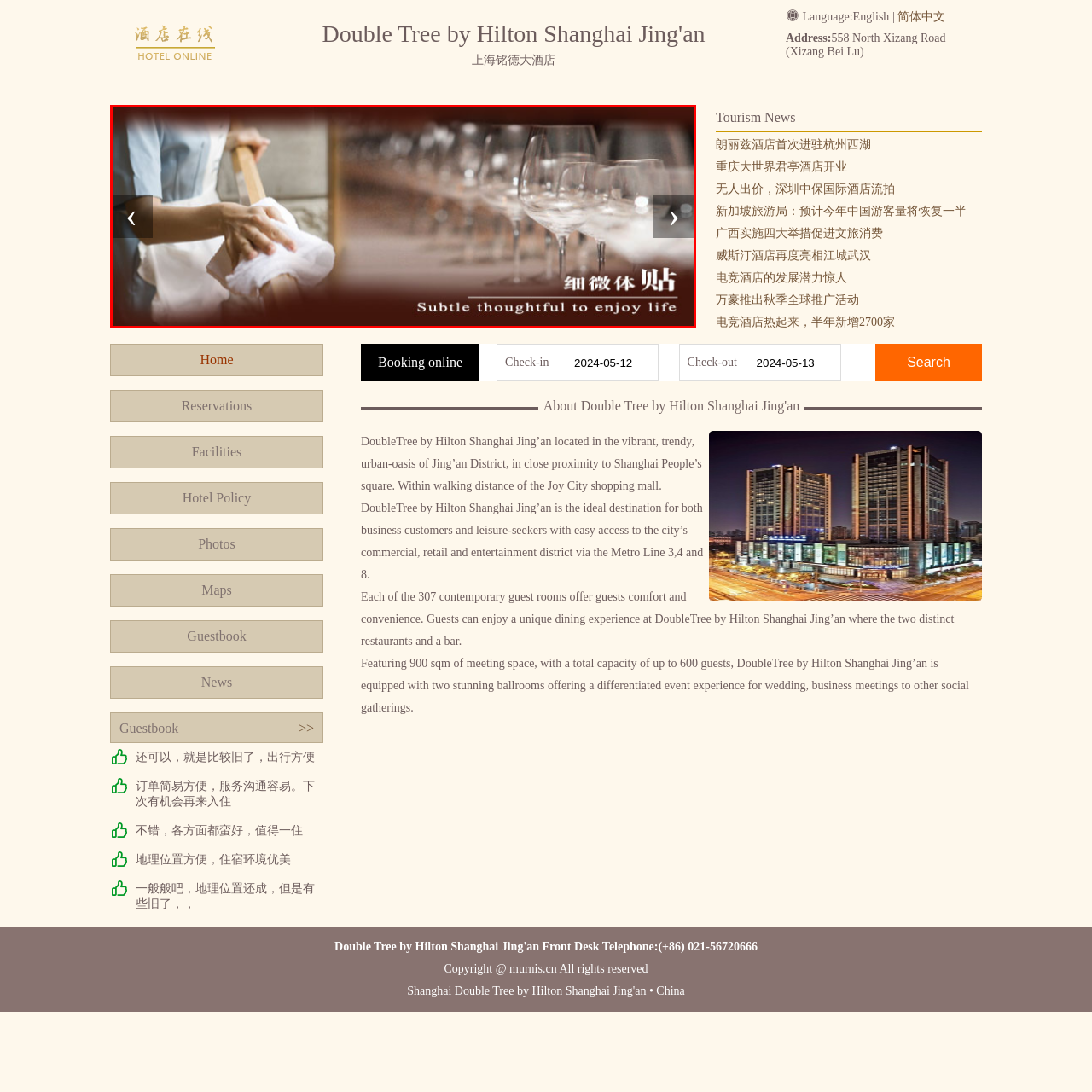Pay attention to the section outlined in red, What is reflected in the row of wine glasses? 
Reply with a single word or phrase.

Sophisticated ambiance